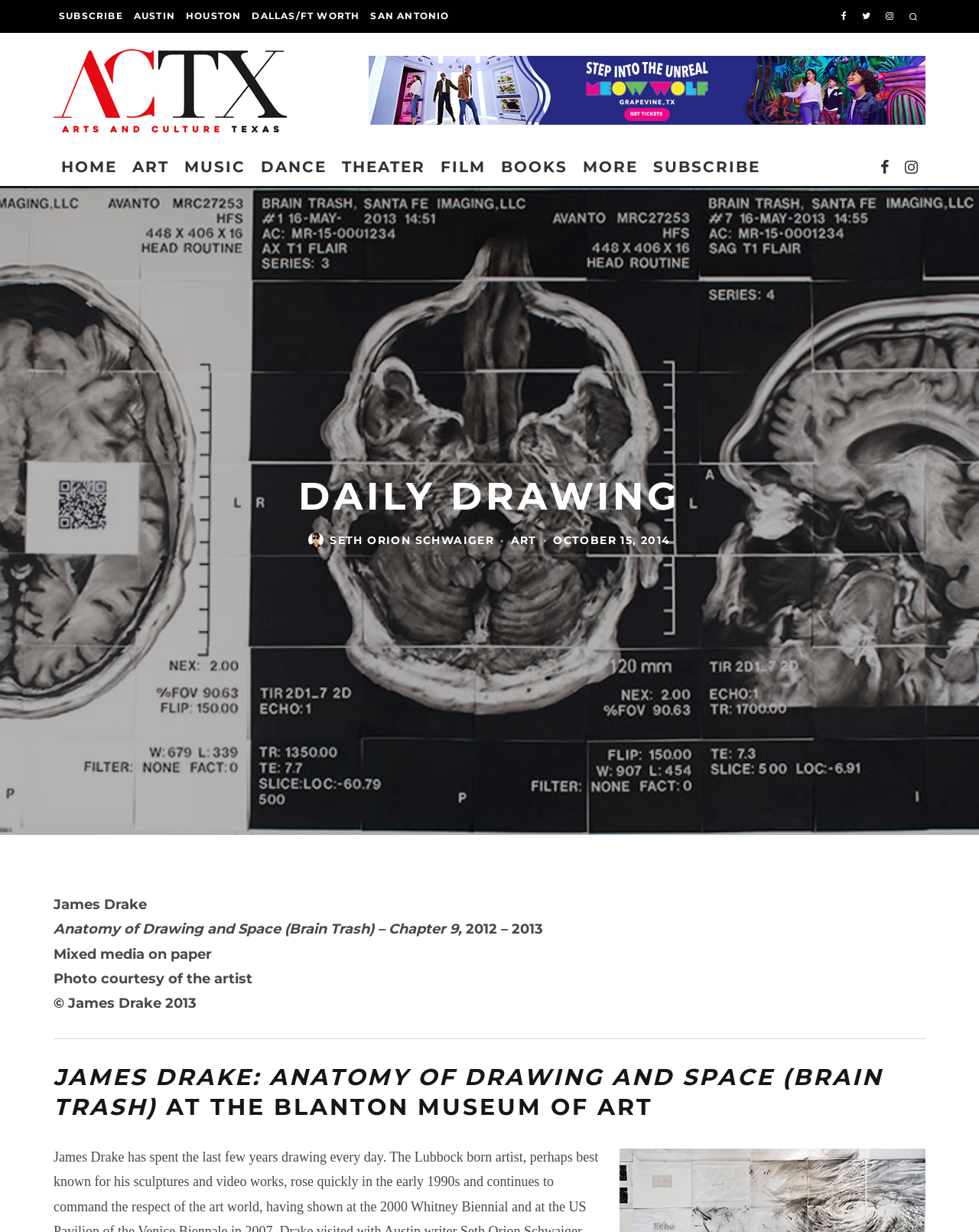Please find the bounding box coordinates in the format (top-left x, top-left y, bottom-right x, bottom-right y) for the given element description. Ensure the coordinates are floating point numbers between 0 and 1. Description: Seth Orion Schwaiger

[0.337, 0.433, 0.505, 0.444]